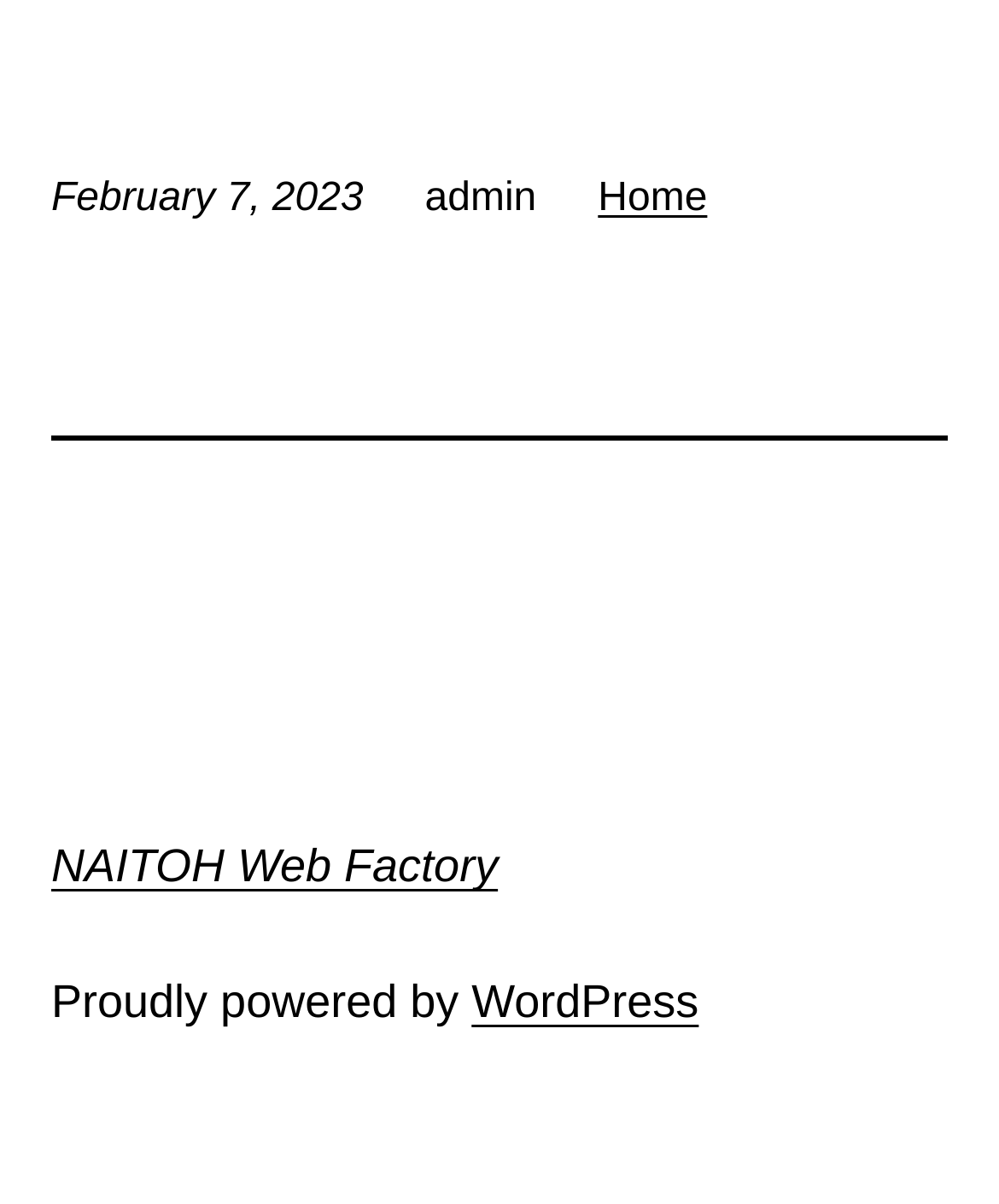Provide a one-word or short-phrase response to the question:
Who is the administrator of this website?

admin